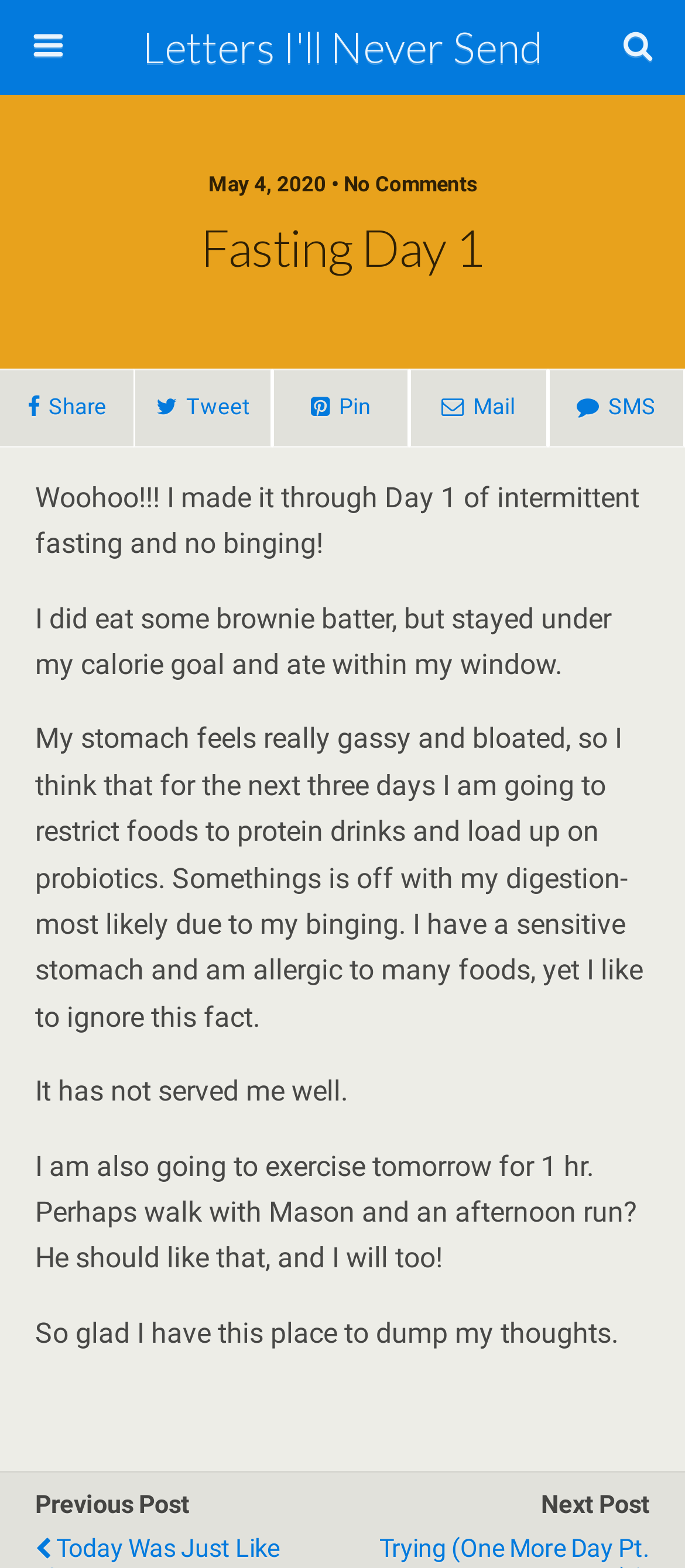Kindly determine the bounding box coordinates for the clickable area to achieve the given instruction: "check post on Oct 17, 2022".

None